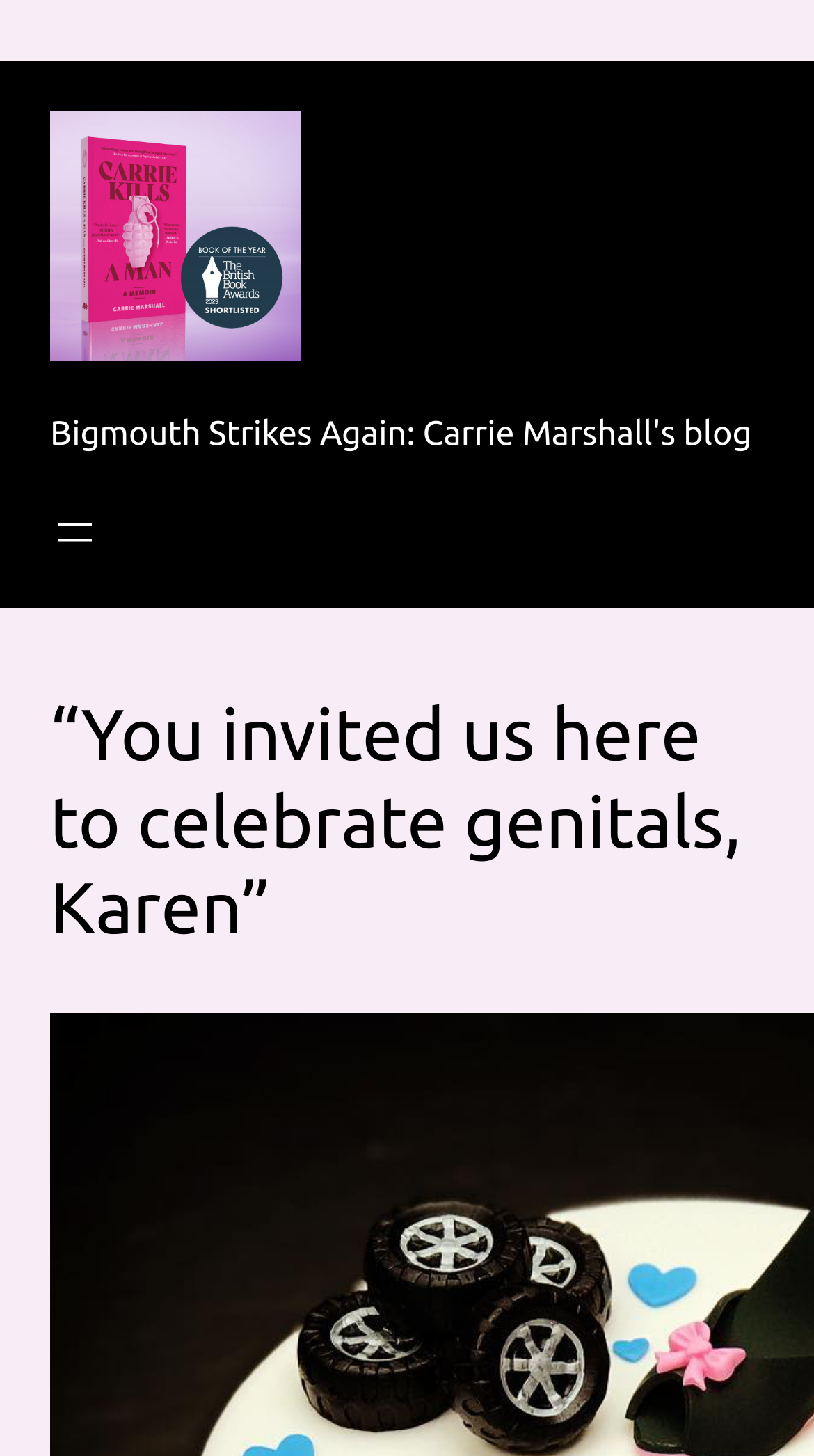Provide a brief response to the question below using one word or phrase:
What is the text of the second heading?

“You invited us here to celebrate genitals, Karen”